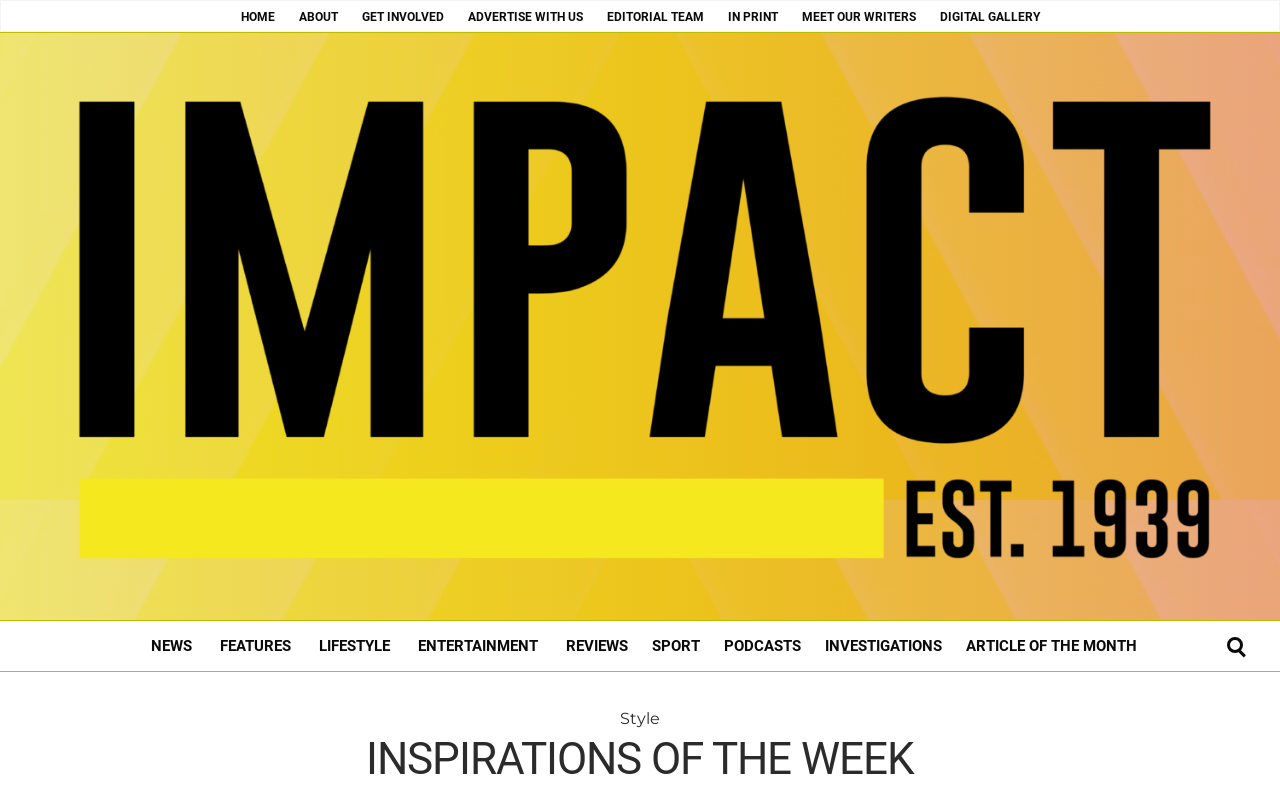Locate the bounding box coordinates of the element that should be clicked to execute the following instruction: "browse the style section".

[0.484, 0.88, 0.516, 0.903]